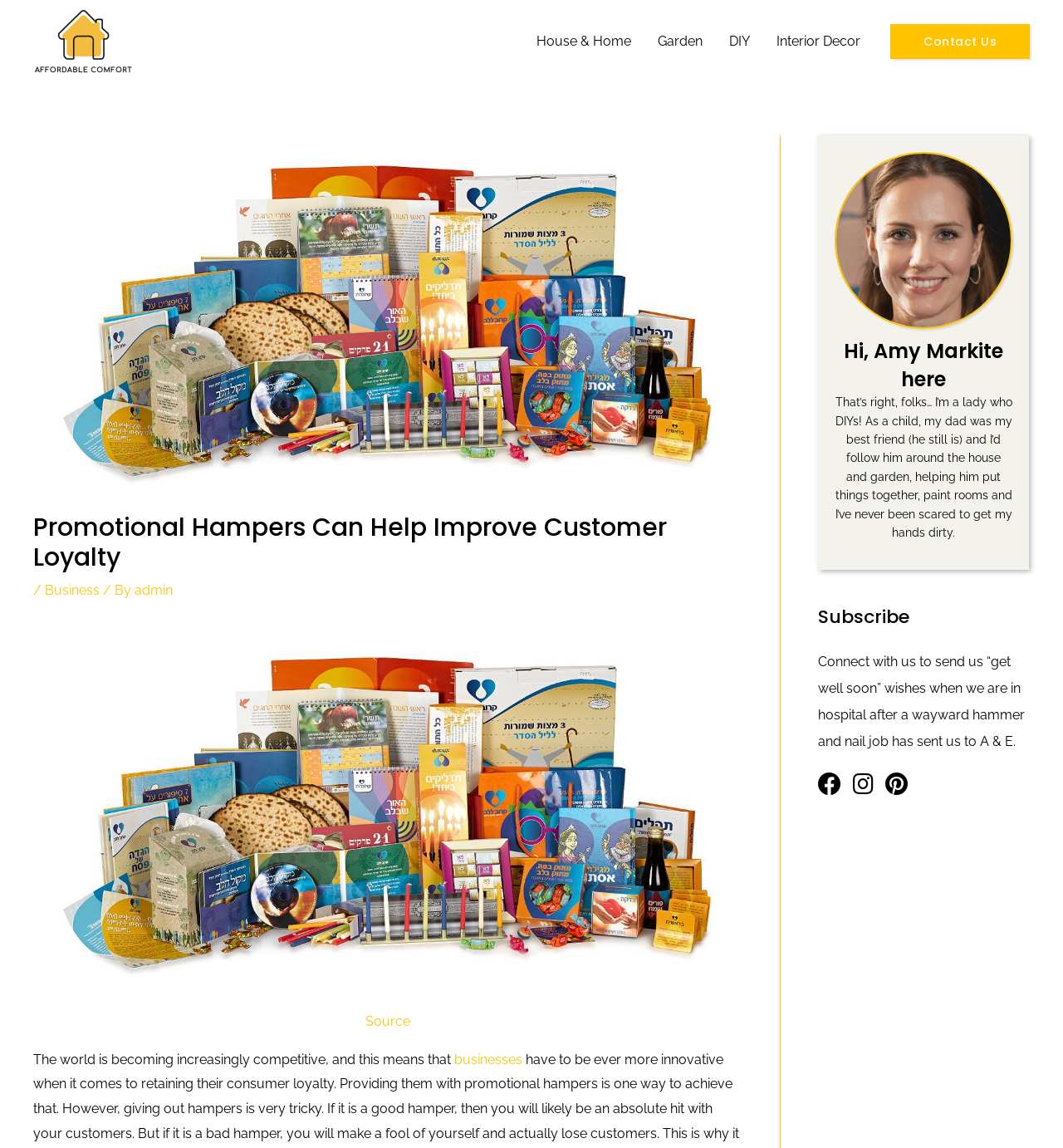Offer a detailed explanation of the webpage layout and contents.

This webpage is about Promotional Hampers and their role in improving customer loyalty. At the top left, there is a logo image and a link to "Affordable Comfort". Below the logo, there is a navigation menu with four links: "House & Home", "Garden", "DIY", and "Interior Decor". 

On the top right, there is a link to "Contact Us". Below the navigation menu, there is a header section with a heading that repeats the title "Promotional Hampers Can Help Improve Customer Loyalty". This section also contains a link to "Business" and another link to "admin". 

The main content of the webpage starts with a paragraph of text that discusses the increasing competitiveness of the business world. This paragraph contains a link to "businesses". Below this paragraph, there is a section with an image of a person, Amy Markite, and a heading that introduces her. 

Amy Markite shares a personal anecdote about her childhood and her DIY experiences. This section is followed by another section with a heading "Subscribe" and a paragraph of text that invites readers to connect with the author and share their experiences.